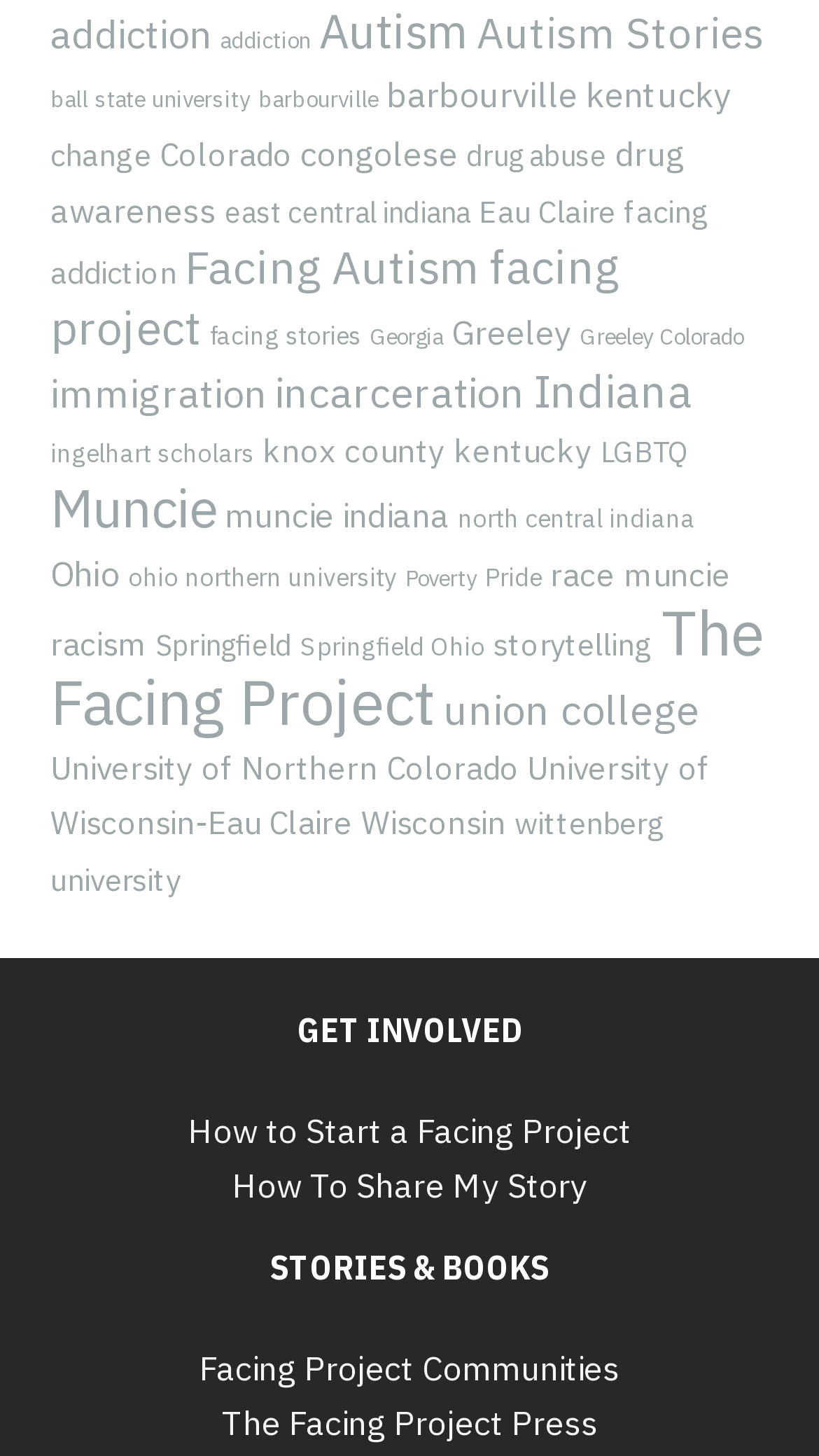Could you specify the bounding box coordinates for the clickable section to complete the following instruction: "Read books from The Facing Project Press"?

[0.271, 0.962, 0.729, 0.991]